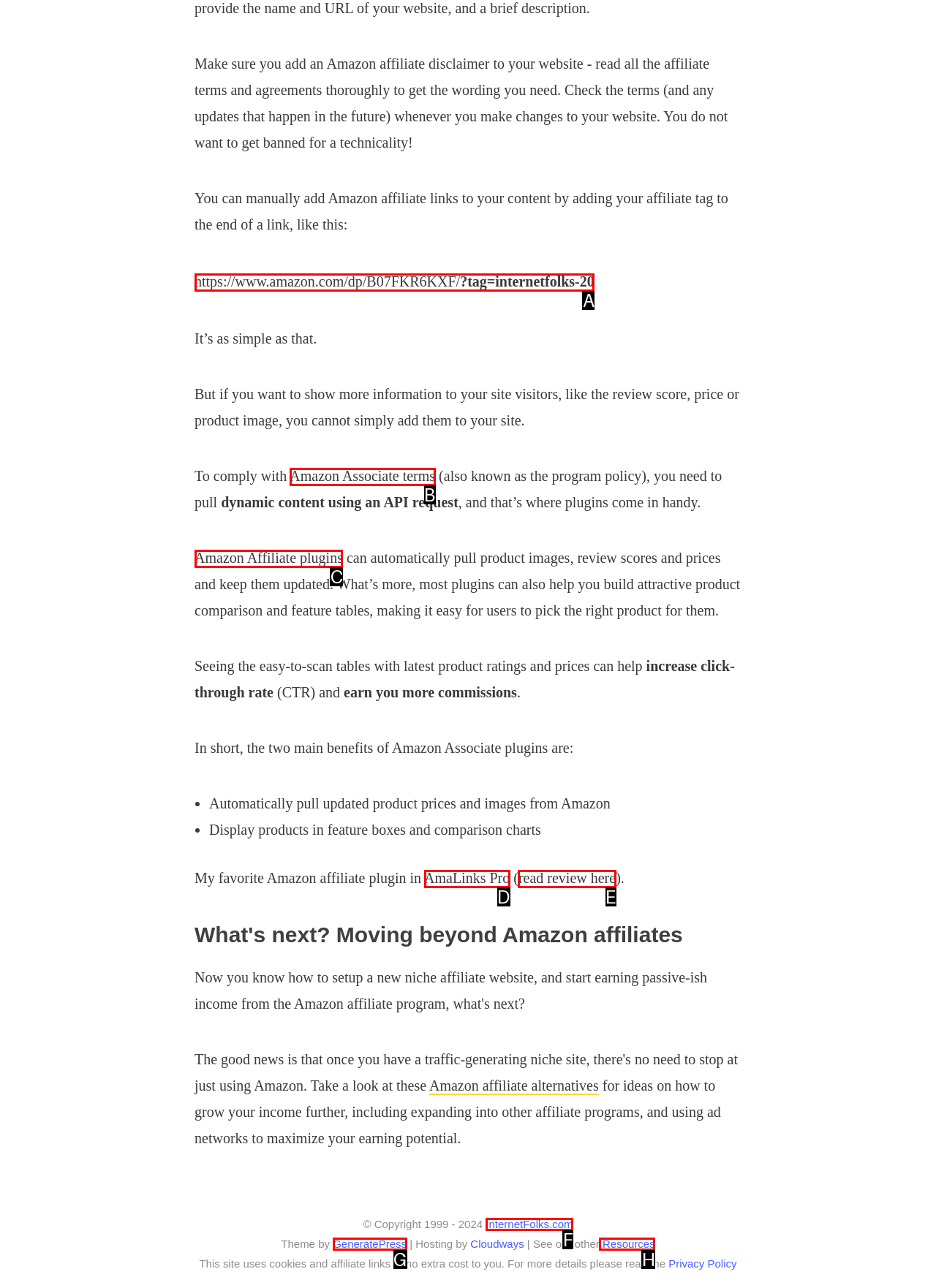Determine which HTML element matches the given description: AmaLinks Pro. Provide the corresponding option's letter directly.

D